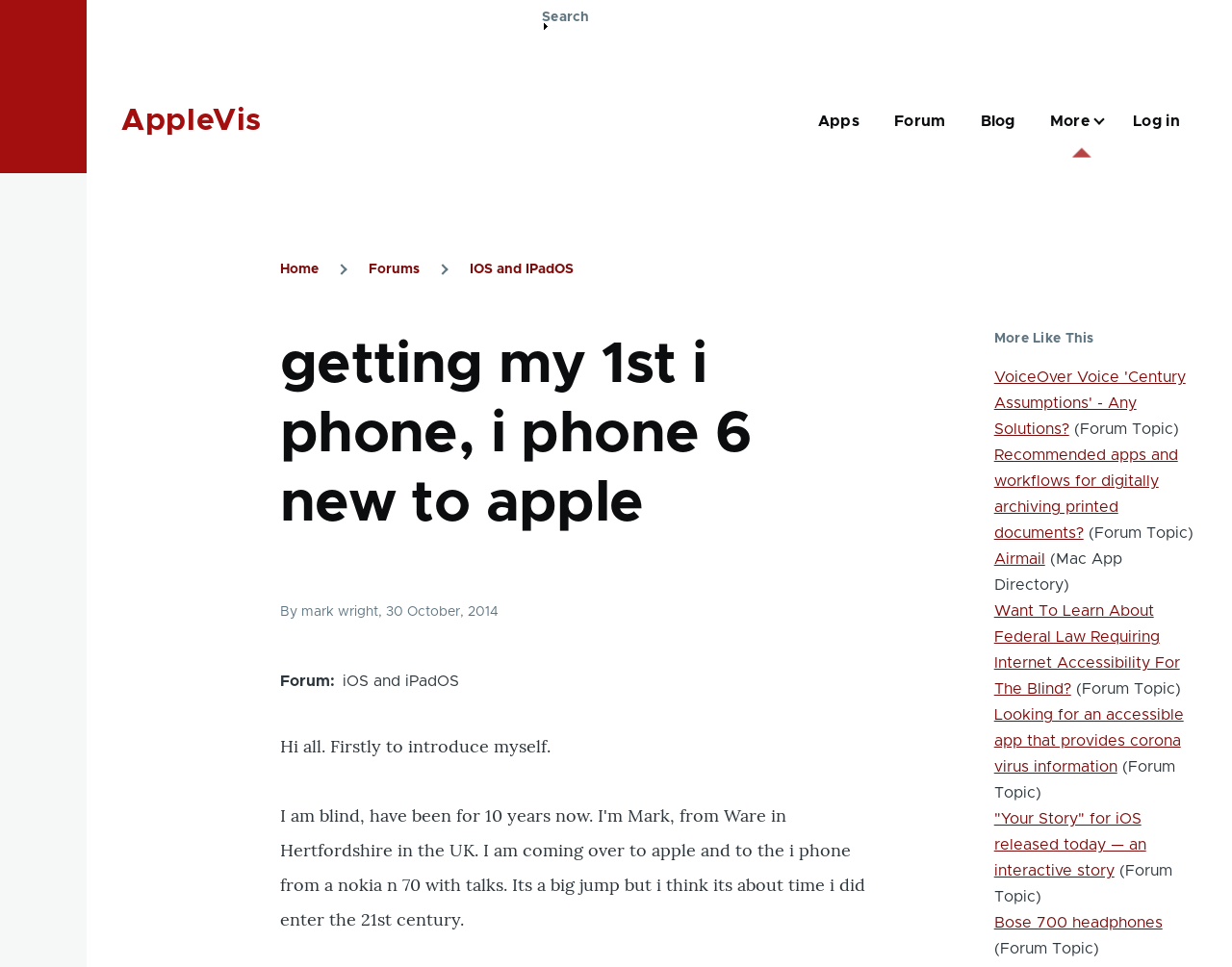Look at the image and give a detailed response to the following question: What is the purpose of the 'Search' button?

The purpose of the 'Search' button can be inferred from its location and label. It is located in the top-right corner of the webpage, which is a common location for search functionality. The label 'Search' also indicates its purpose, which is to allow users to search the website for specific content.